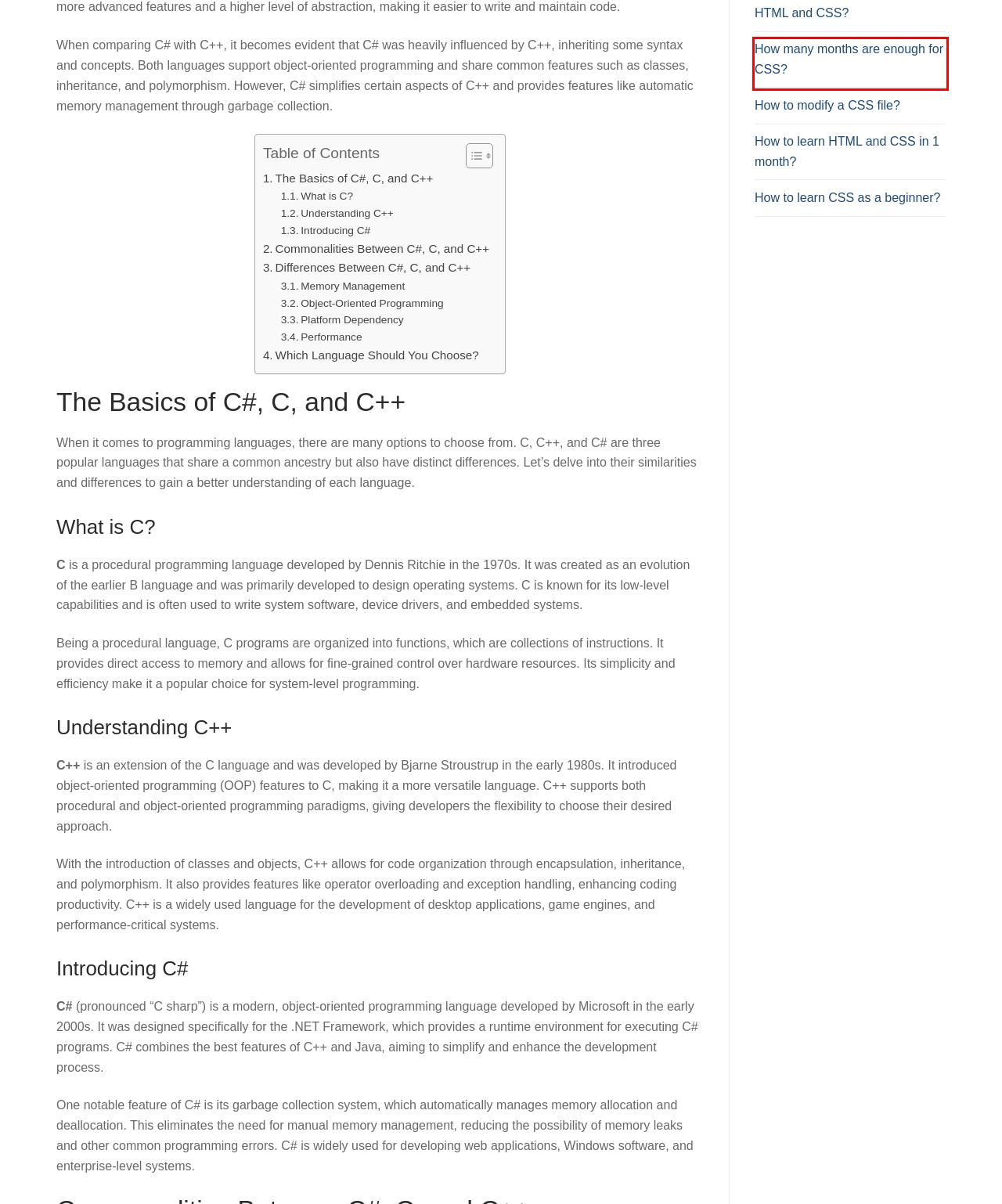Given a screenshot of a webpage with a red bounding box highlighting a UI element, choose the description that best corresponds to the new webpage after clicking the element within the red bounding box. Here are your options:
A. How to modify a CSS file? - Datatas
B. Contact - Datatas
C. Python - Datatas
D. Why CSS is challenging? - Datatas
E. How to learn HTML and CSS in 1 month? - Datatas
F. Should I master HTML before CSS? - Datatas
G. How many months are enough for CSS? - Datatas
H. Is JavaScript harder to learn than HTML and CSS? - Datatas

G